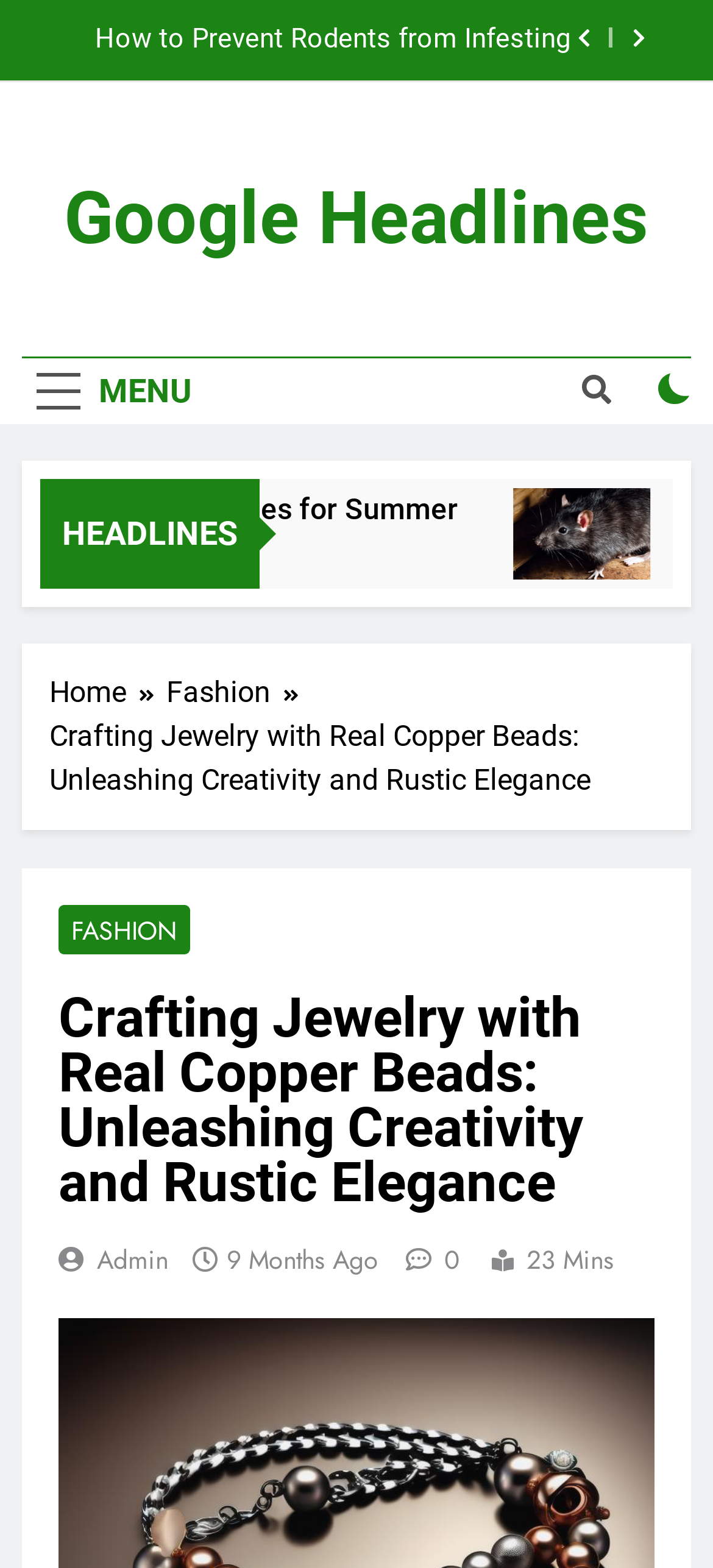What is the topic of the linked article?
Answer the question with detailed information derived from the image.

I determined the topic of the linked article by looking at the link text 'How to Prevent Rodents from Infesting Your Home and Posing Risks'. This text indicates that the linked article is about rodents.